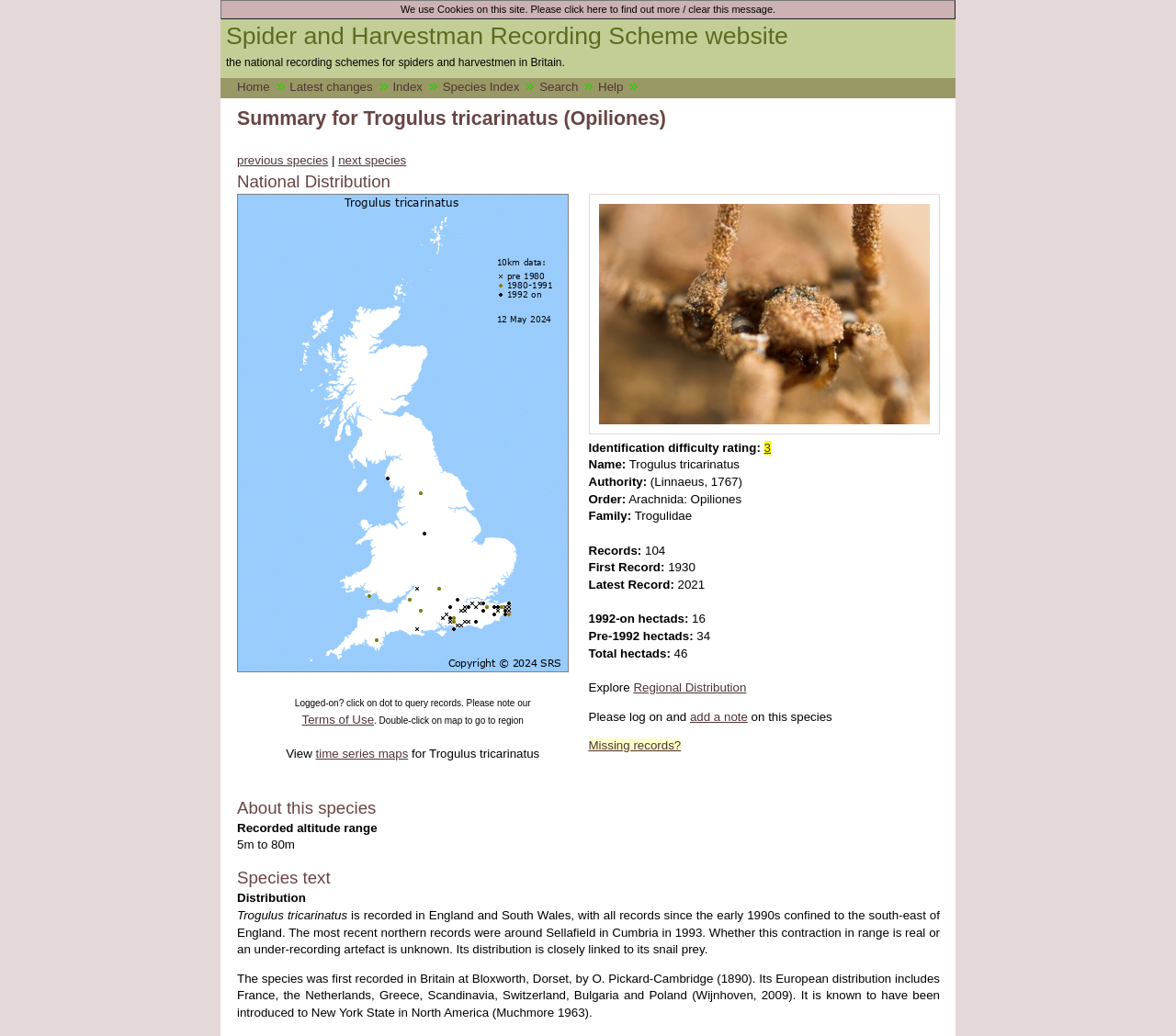Create a detailed narrative of the webpage’s visual and textual elements.

This webpage is about the species Trogulus tricarinatus, a type of harvestman. At the top, there is a button to acknowledge the use of cookies on the site. Below that, there is a header with the title "Spider and Harvestman Recording Scheme website" and a subtitle describing the website's purpose. A navigation menu with links to "Home", "Latest changes", "Index", "Species Index", "Search", and "Help" is located on the top-right side of the page.

The main content of the page is divided into several sections. The first section has a heading "Summary for Trogulus tricarinatus (Opiliones)" and provides an overview of the species. Below that, there is a link to the previous species and a link to the next species. 

The next section is about the national distribution of the species, which includes a map image and some text describing the distribution. There is also a link to view time series maps and a note about the identification difficulty rating of the species.

The following sections provide more information about the species, including its authority, order, family, records, and distribution. There are also links to explore regional distribution and to add a note about the species.

The final section is about the species itself, including its recorded altitude range, species text, and distribution. The text describes the species' distribution in England and South Wales, its European distribution, and its introduction to North America.